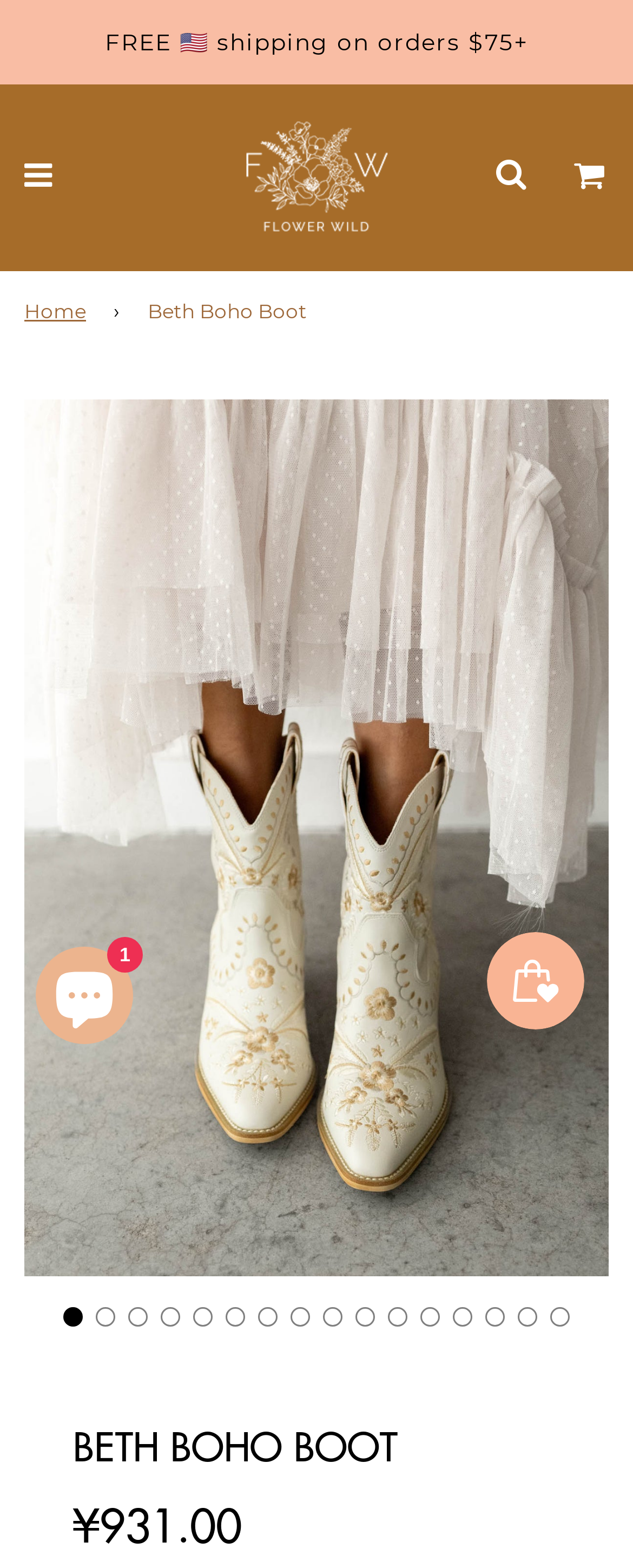Show me the bounding box coordinates of the clickable region to achieve the task as per the instruction: "View the 'Flower Wild' image".

[0.308, 0.075, 0.692, 0.152]